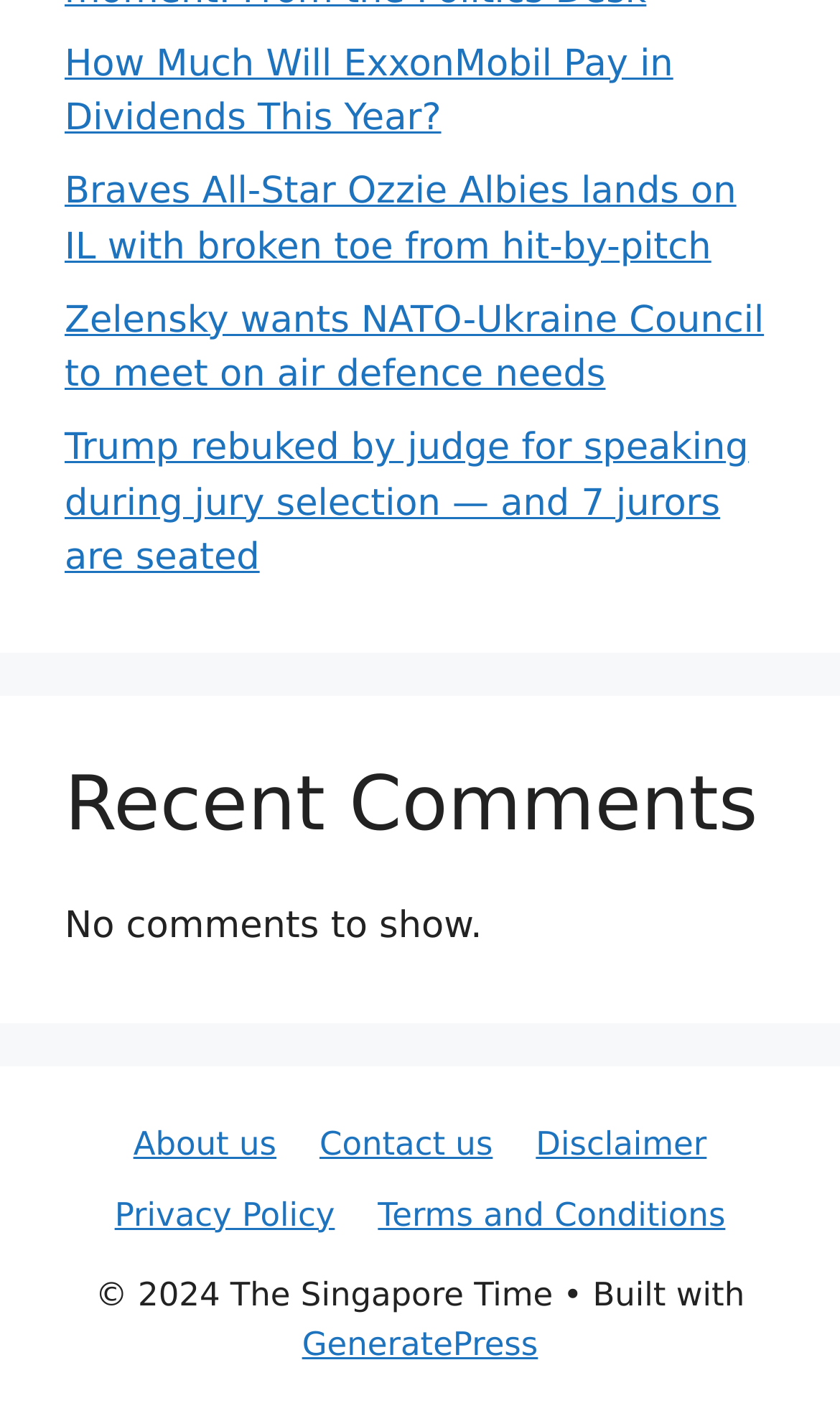What is the name of the theme or template used to build the website?
Look at the webpage screenshot and answer the question with a detailed explanation.

The link at the bottom of the webpage mentions 'GeneratePress', which is likely the theme or template used to build the website.